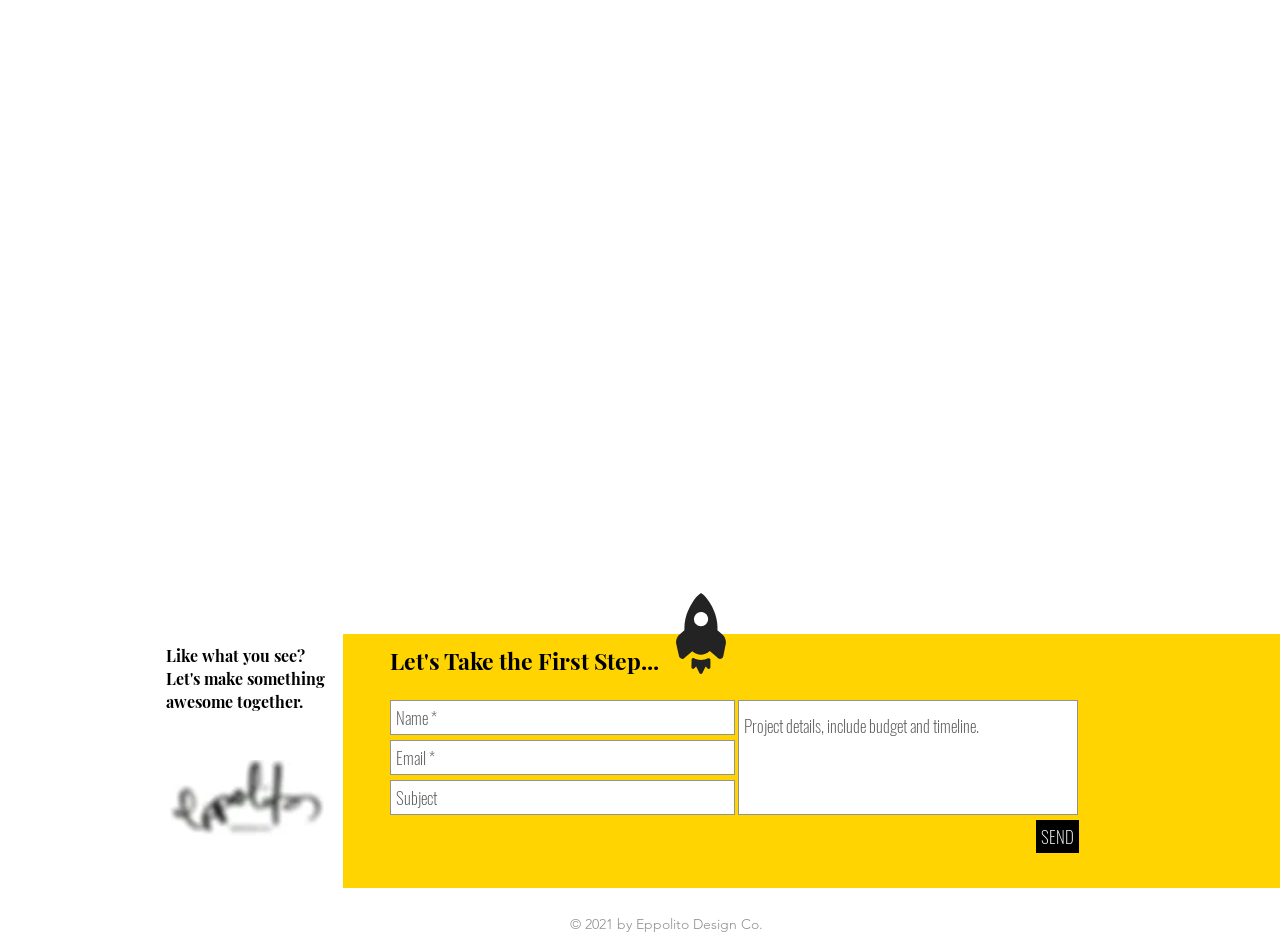Locate the UI element described by aria-label="Subject" name="subject" placeholder="Subject" and provide its bounding box coordinates. Use the format (top-left x, top-left y, bottom-right x, bottom-right y) with all values as floating point numbers between 0 and 1.

[0.305, 0.823, 0.574, 0.86]